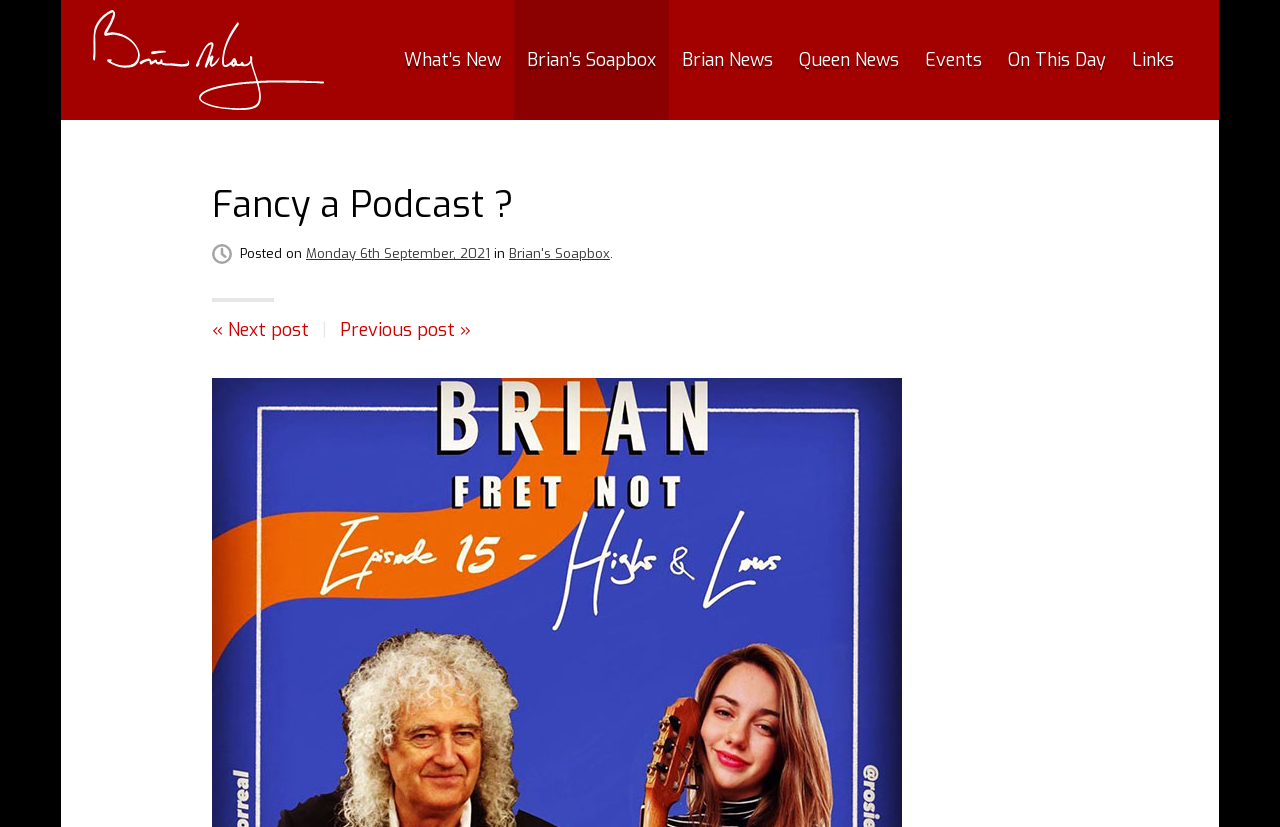Please pinpoint the bounding box coordinates for the region I should click to adhere to this instruction: "Click the 'Contact us' link".

None